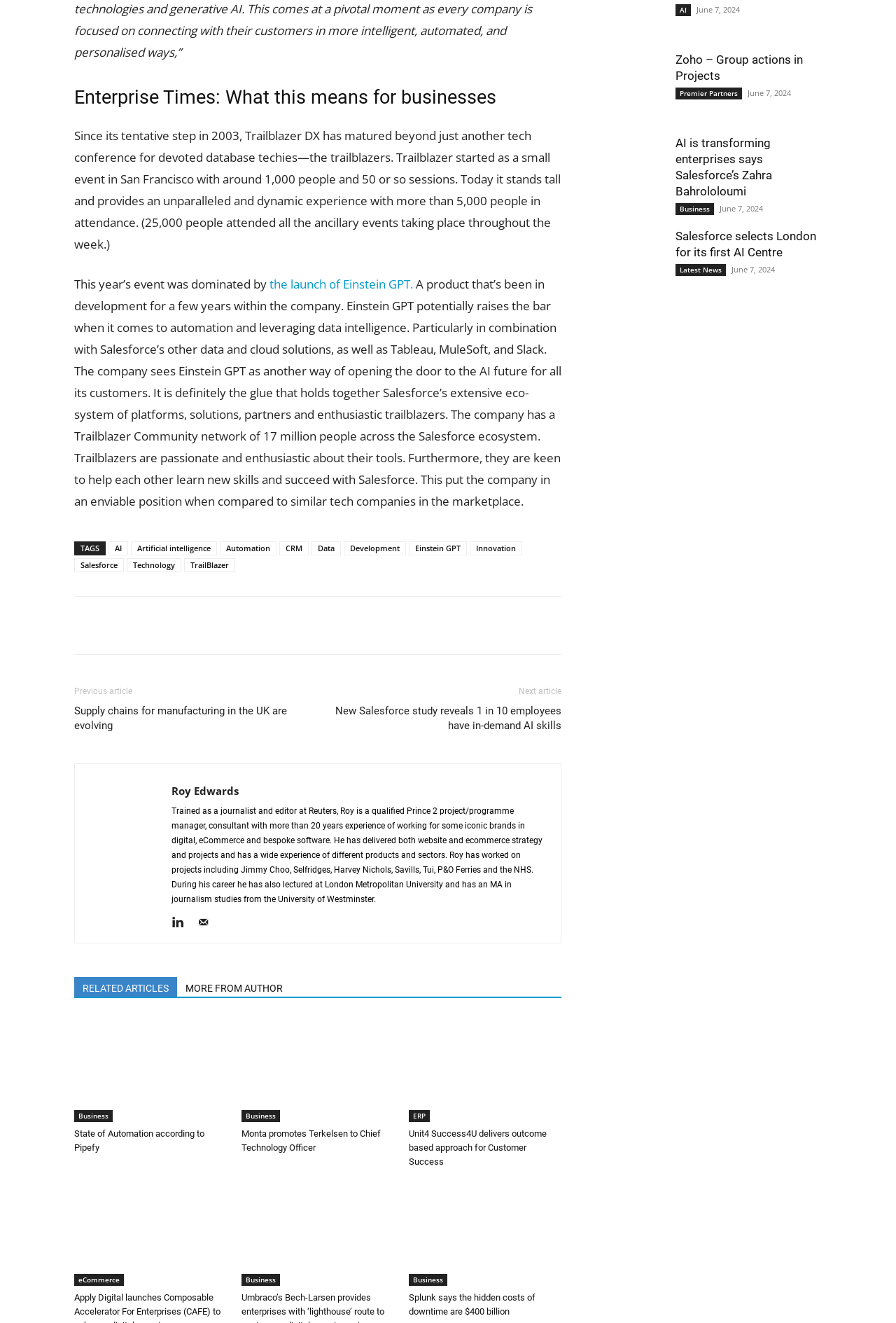Identify the bounding box coordinates for the element you need to click to achieve the following task: "Read the article about State of Automation according to Pipefy". Provide the bounding box coordinates as four float numbers between 0 and 1, in the form [left, top, right, bottom].

[0.083, 0.853, 0.228, 0.871]